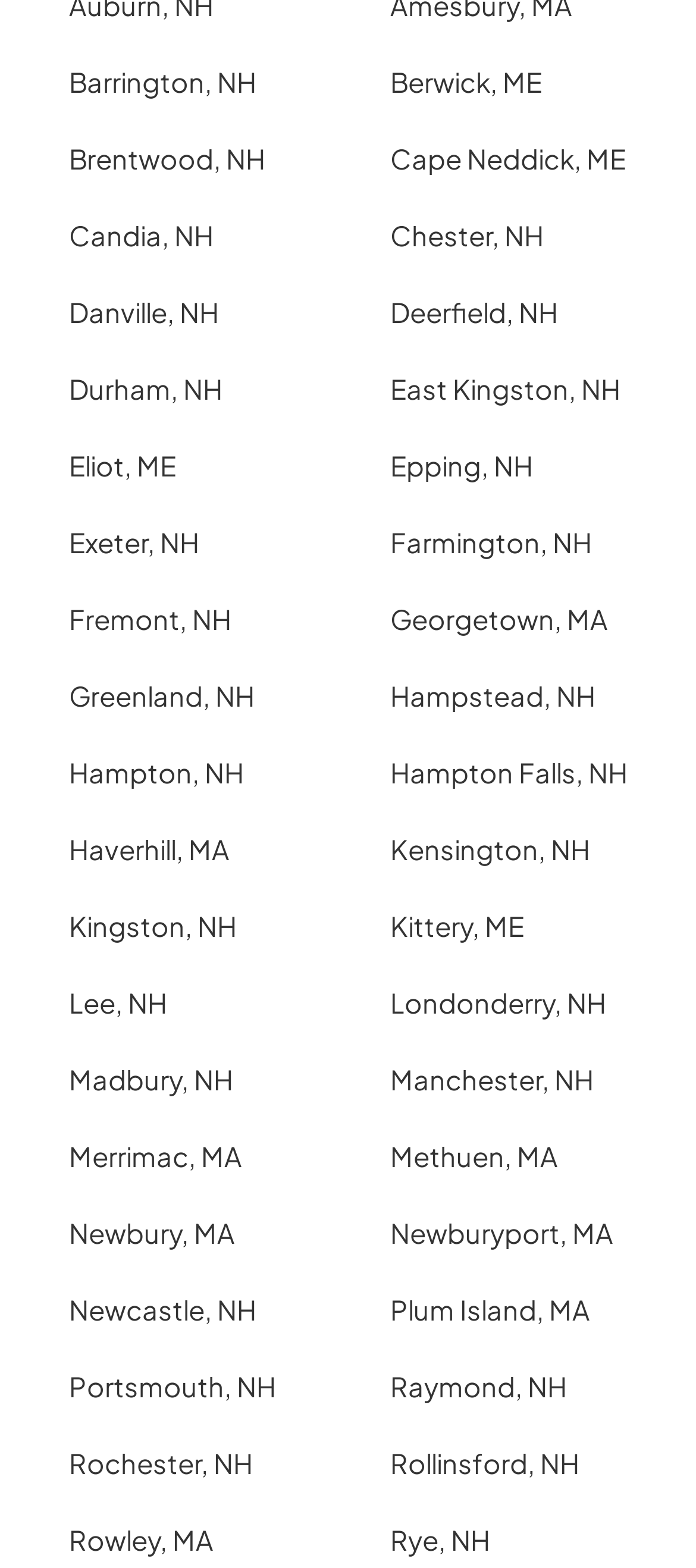Please identify the bounding box coordinates of the area that needs to be clicked to follow this instruction: "check Candia, NH".

[0.038, 0.133, 0.5, 0.165]